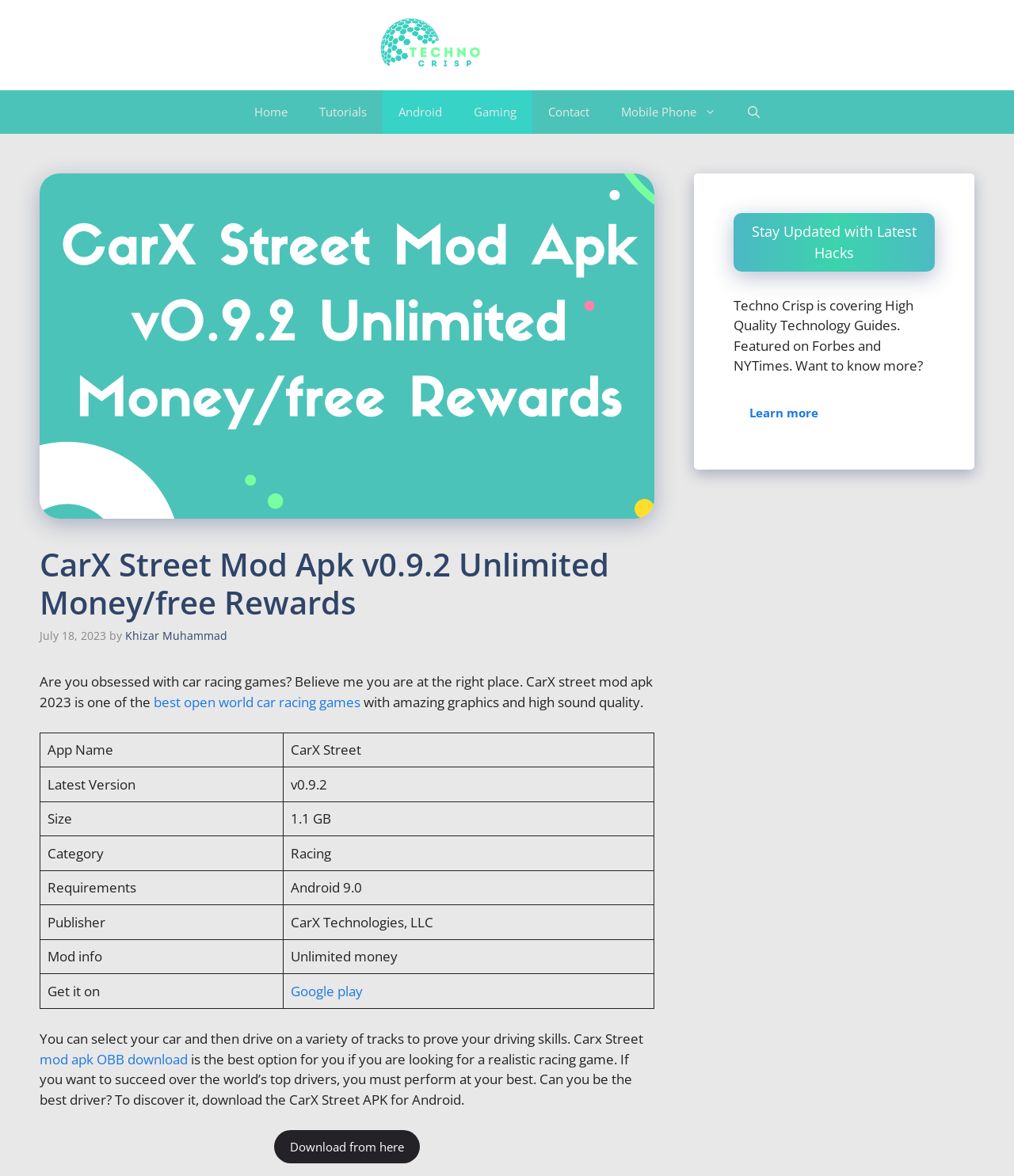Provide the bounding box coordinates for the UI element that is described as: "mod apk OBB download".

[0.039, 0.893, 0.188, 0.908]